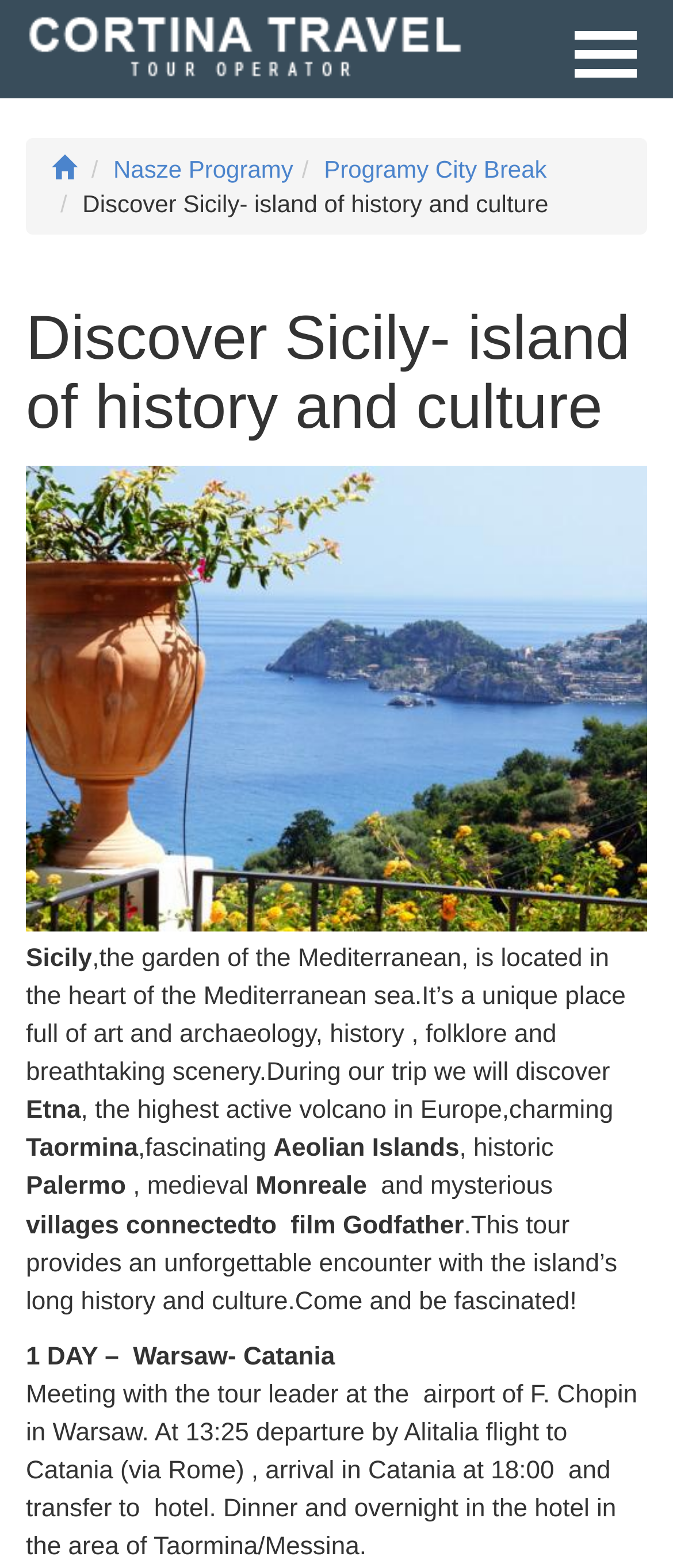Using the description: "Nasze Programy", identify the bounding box of the corresponding UI element in the screenshot.

[0.168, 0.099, 0.436, 0.117]